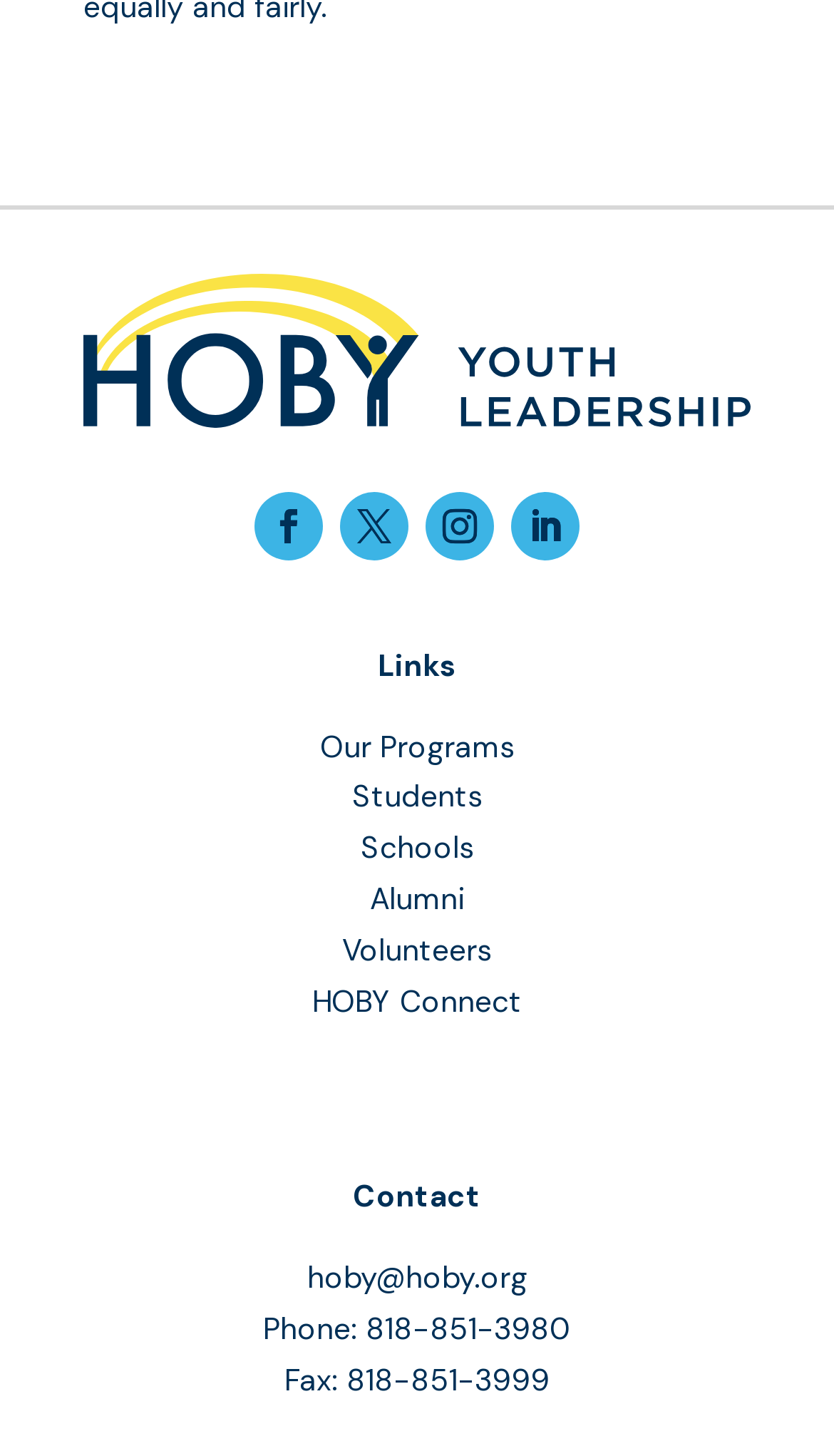Please mark the clickable region by giving the bounding box coordinates needed to complete this instruction: "Fax HOBY".

[0.341, 0.934, 0.659, 0.96]